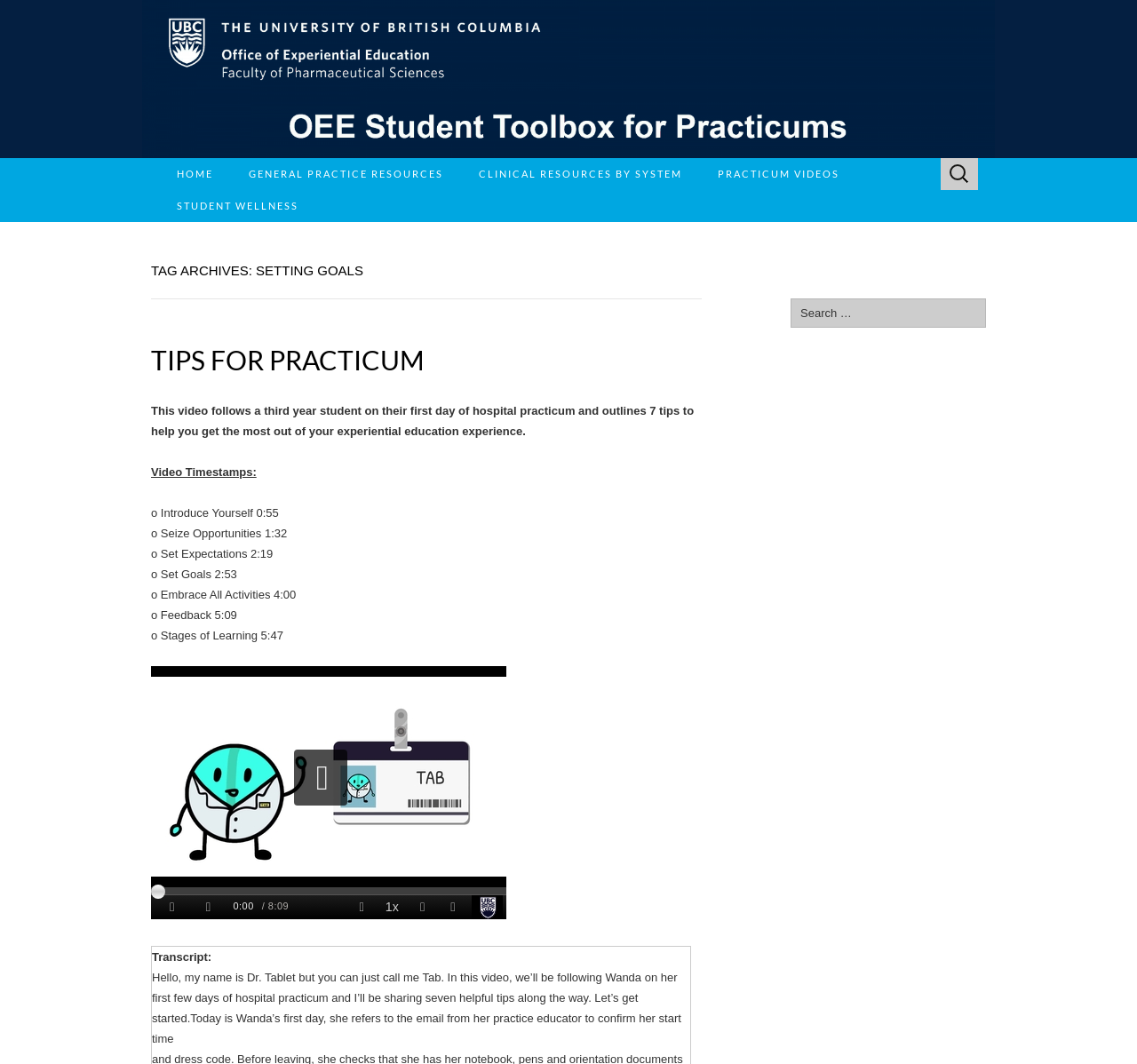Locate the bounding box coordinates of the element I should click to achieve the following instruction: "Go to HOME page".

[0.14, 0.149, 0.203, 0.179]